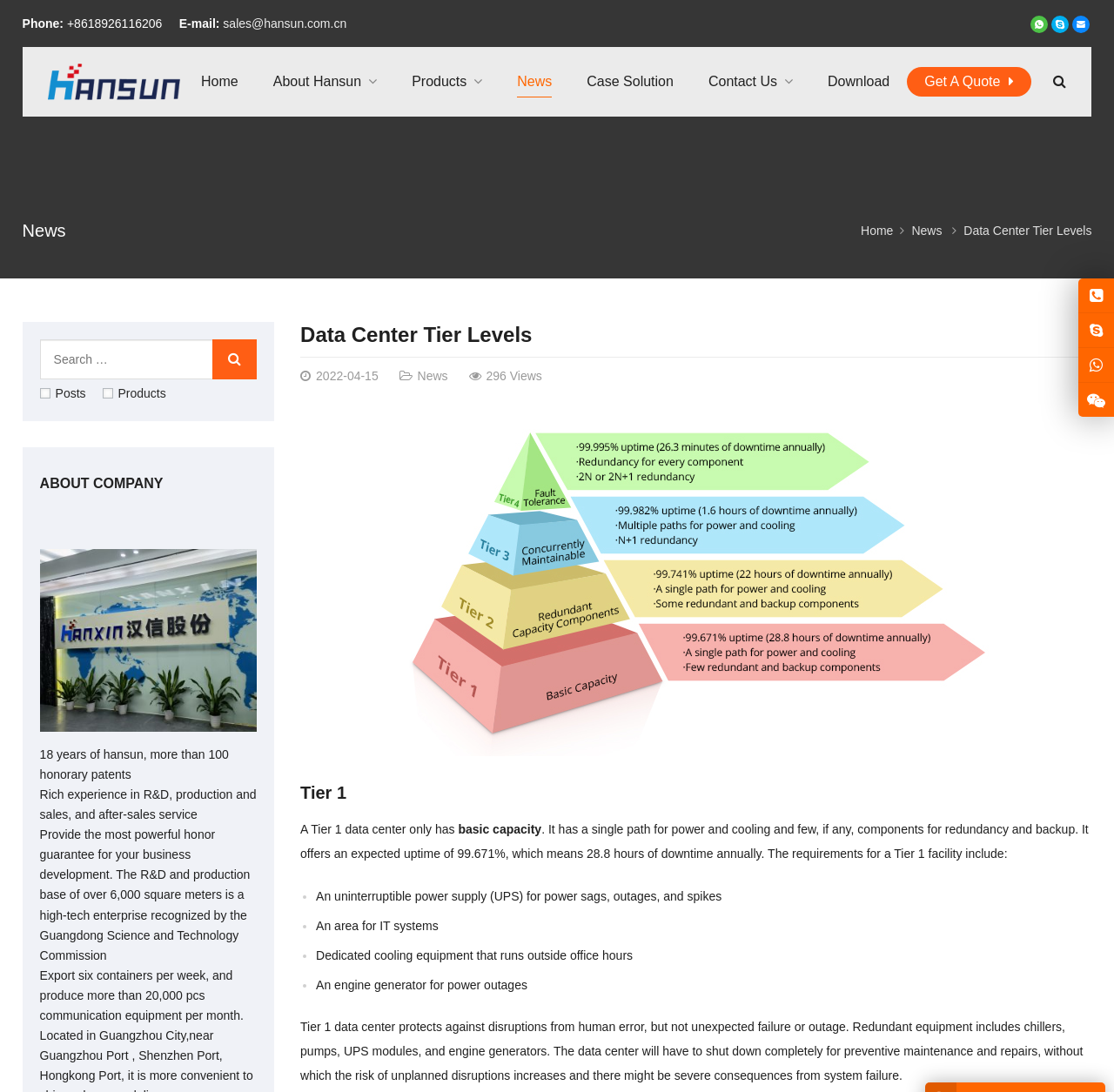Specify the bounding box coordinates of the element's region that should be clicked to achieve the following instruction: "View the News page". The bounding box coordinates consist of four float numbers between 0 and 1, in the format [left, top, right, bottom].

[0.02, 0.199, 0.059, 0.223]